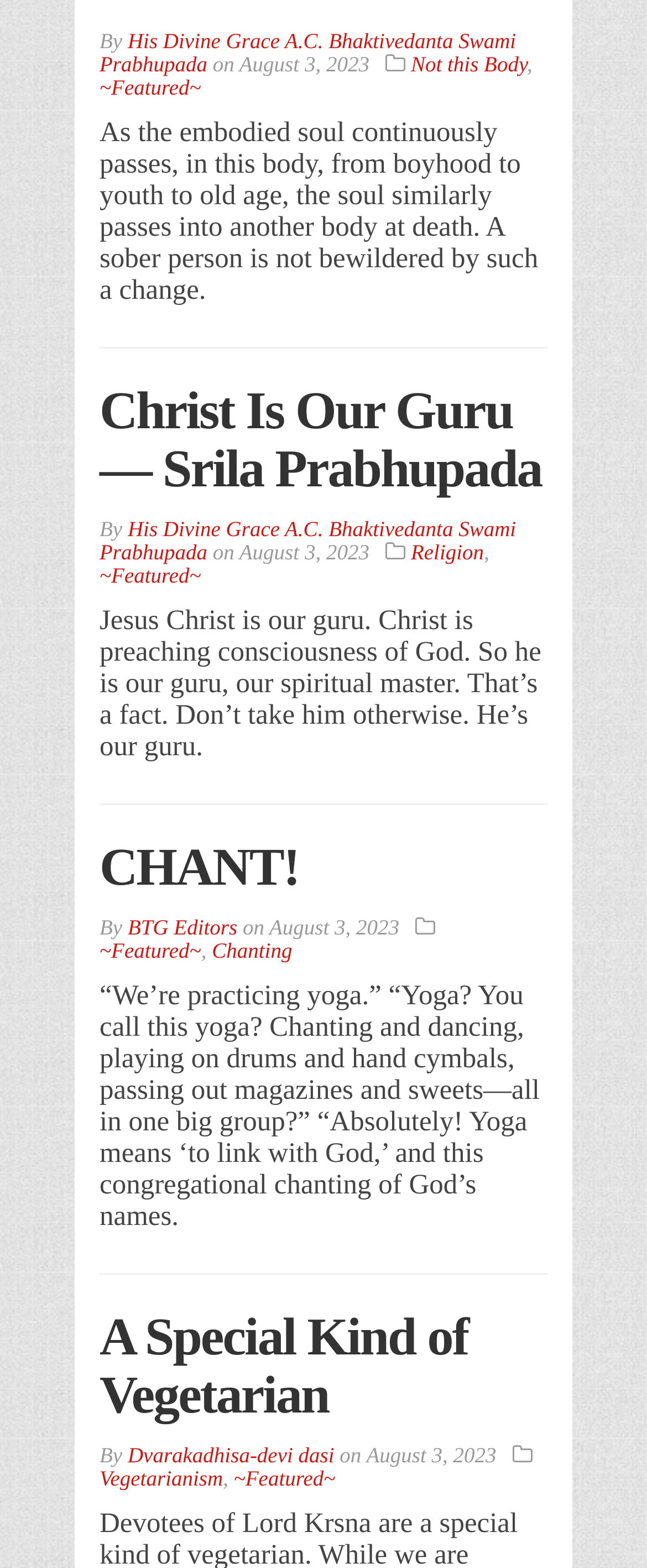Pinpoint the bounding box coordinates of the clickable area necessary to execute the following instruction: "Click on the link '~Featured~'". The coordinates should be given as four float numbers between 0 and 1, namely [left, top, right, bottom].

[0.154, 0.048, 0.311, 0.064]